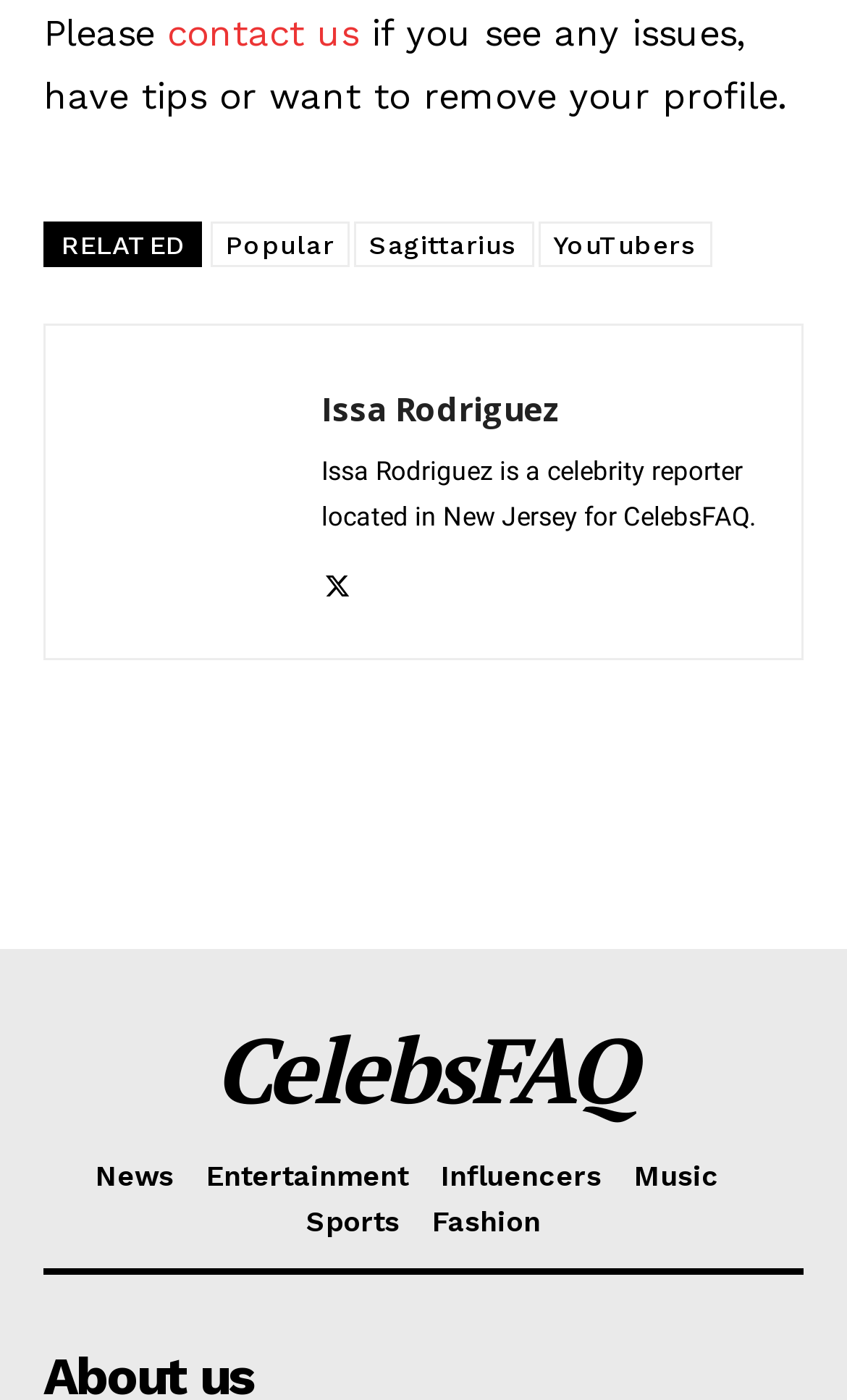Locate the bounding box coordinates of the clickable area needed to fulfill the instruction: "Access University of Edinburgh Library".

None